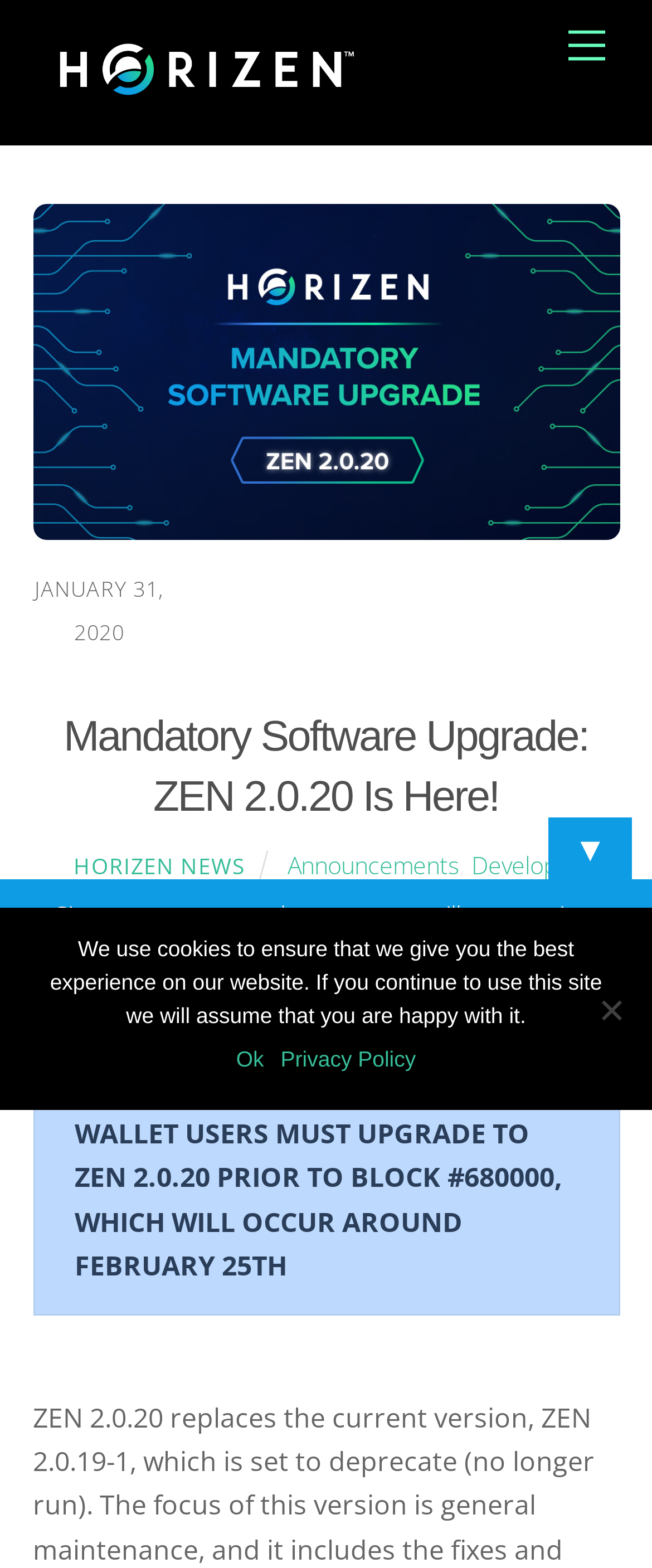Provide an in-depth caption for the webpage.

The webpage is about a mandatory software upgrade to ZEN 2.0.20, specifically targeting exchanges, mining pools, node operators, and full node wallet users. At the top right corner, there is a "Menu" link. On the top left, there is a "Horizen Blog" link with an accompanying image. Below this, there is a figure with a "Mandatory-software-upgrade-ZEN-2.0.20" link and an image. 

To the right of this figure, there is a time element displaying "JANUARY 31, 2020". Below this, there is a heading "Mandatory Software Upgrade: ZEN 2.0.20 Is Here!" with a link to the same title. Underneath, there are several links, including "HORIZEN NEWS", "Announcements", "Developer Community", "English", "news", and "Product Releases & Upgrades". 

The main content of the page is a static text block stating that all exchanges, mining pools, node operators, and full node wallet users must upgrade to ZEN 2.0.20 prior to block #680000, which will occur around February 25th. 

At the bottom of the page, there is a "Back To Top" link. On the right side, there is a "▼" symbol and a "Sign up to our newsletter" section with a "SUBSCRIBE" button. A "Cookie Notice" dialog is also present, informing users about the website's cookie policy and providing an "Ok" button and a link to the "Privacy Policy".